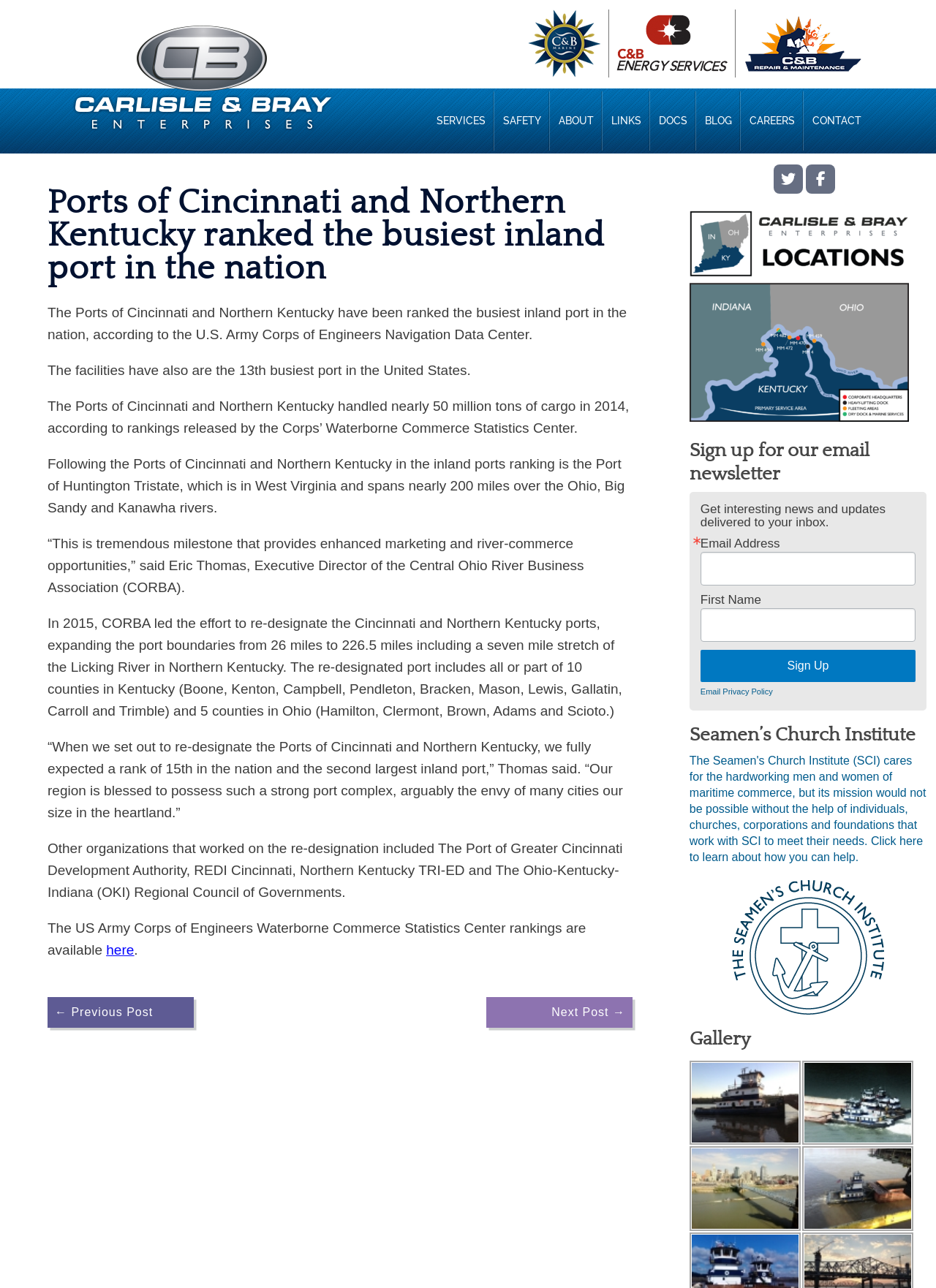Provide your answer in one word or a succinct phrase for the question: 
How many tons of cargo did the Ports of Cincinnati and Northern Kentucky handle in 2014?

Nearly 50 million tons